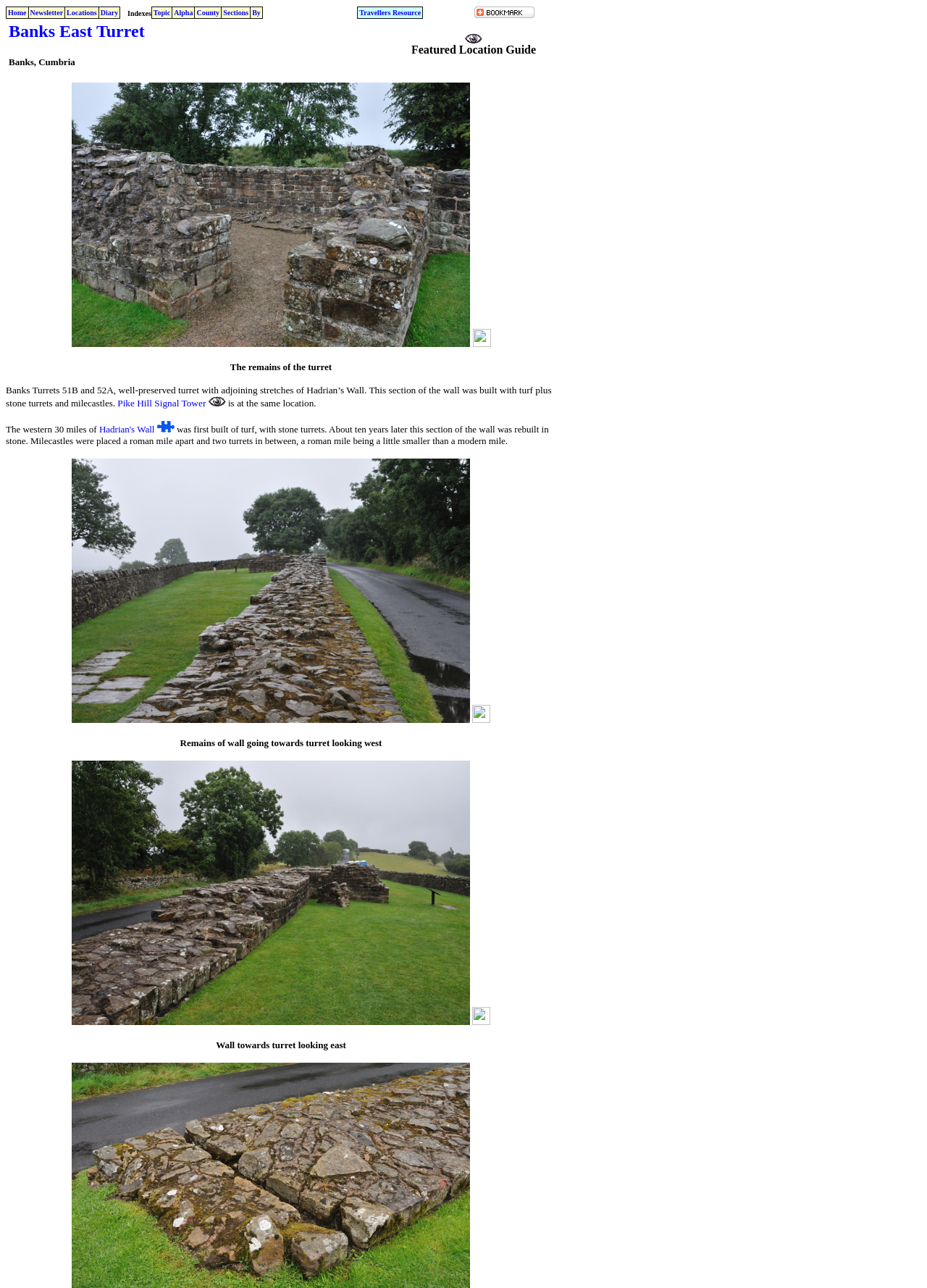What is the purpose of the milecastles mentioned on this webpage?
Kindly give a detailed and elaborate answer to the question.

I found the answer by reading the text on the webpage, which explains that milecastles were placed a roman mile apart, with two turrets in between. This suggests that the milecastles served as a way to mark distances along Hadrian's Wall.